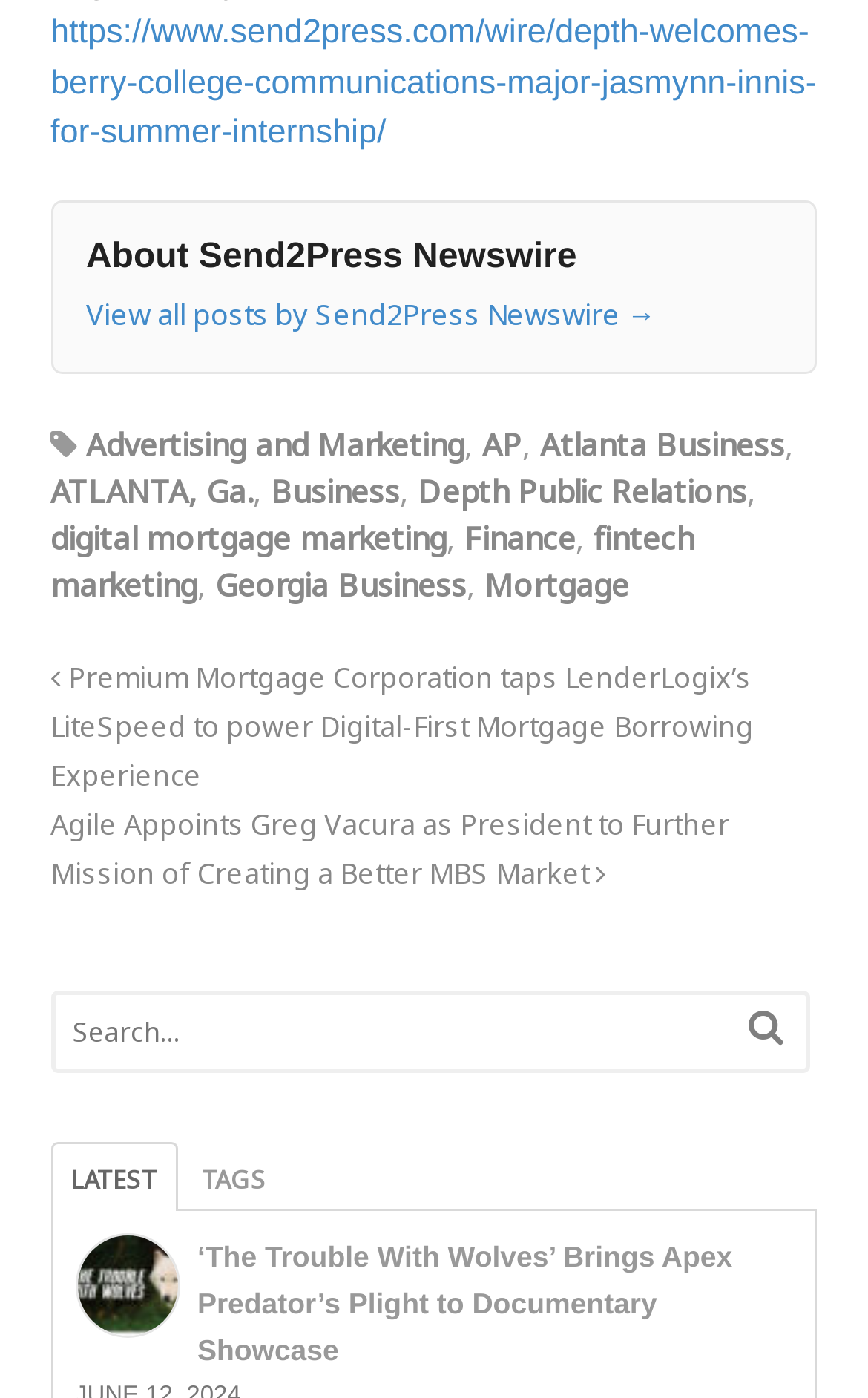Is there a search function on the webpage? Examine the screenshot and reply using just one word or a brief phrase.

Yes